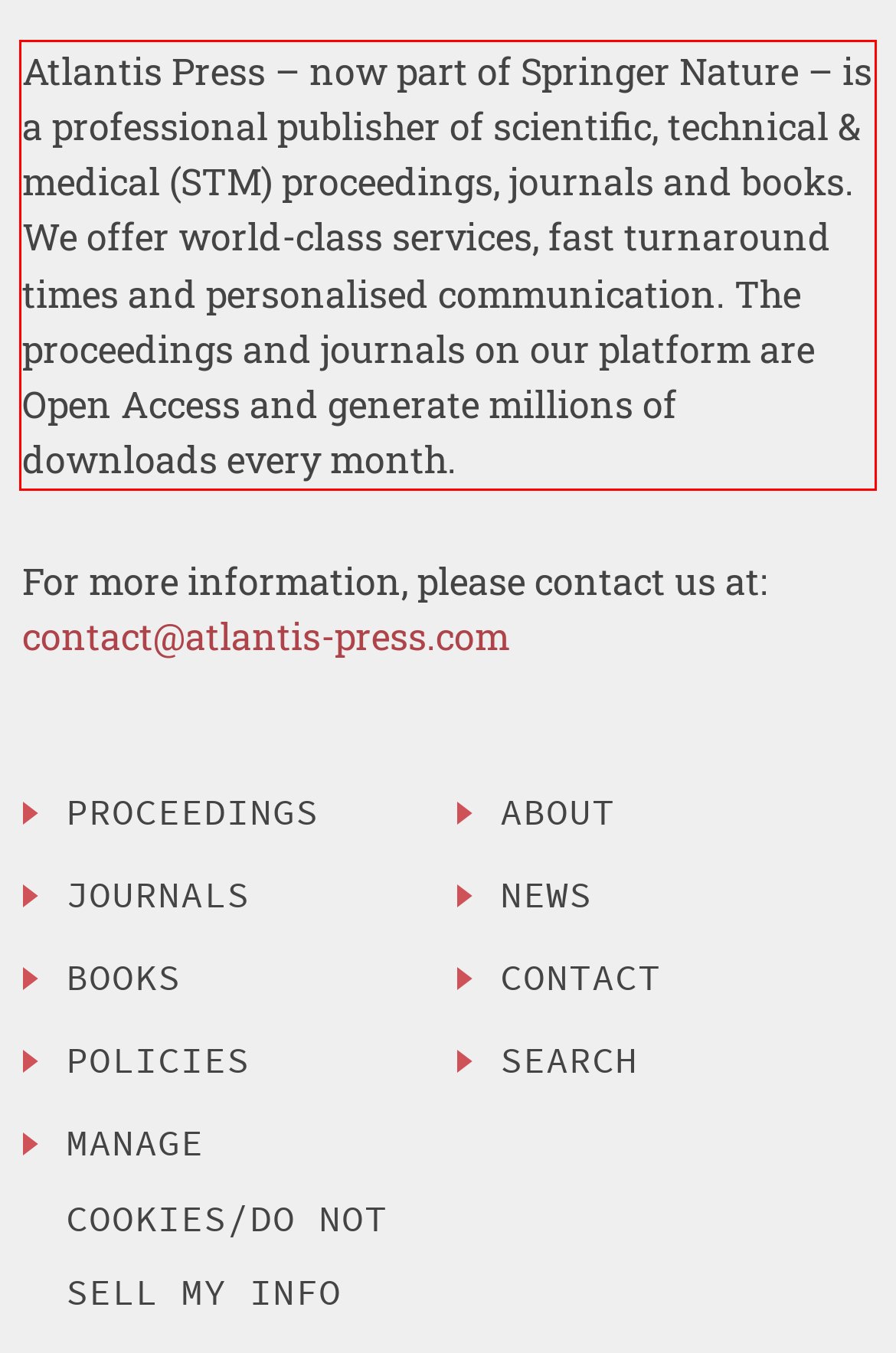Using the provided screenshot of a webpage, recognize the text inside the red rectangle bounding box by performing OCR.

Atlantis Press – now part of Springer Nature – is a professional publisher of scientific, technical & medical (STM) proceedings, journals and books. We offer world-class services, fast turnaround times and personalised communication. The proceedings and journals on our platform are Open Access and generate millions of downloads every month.